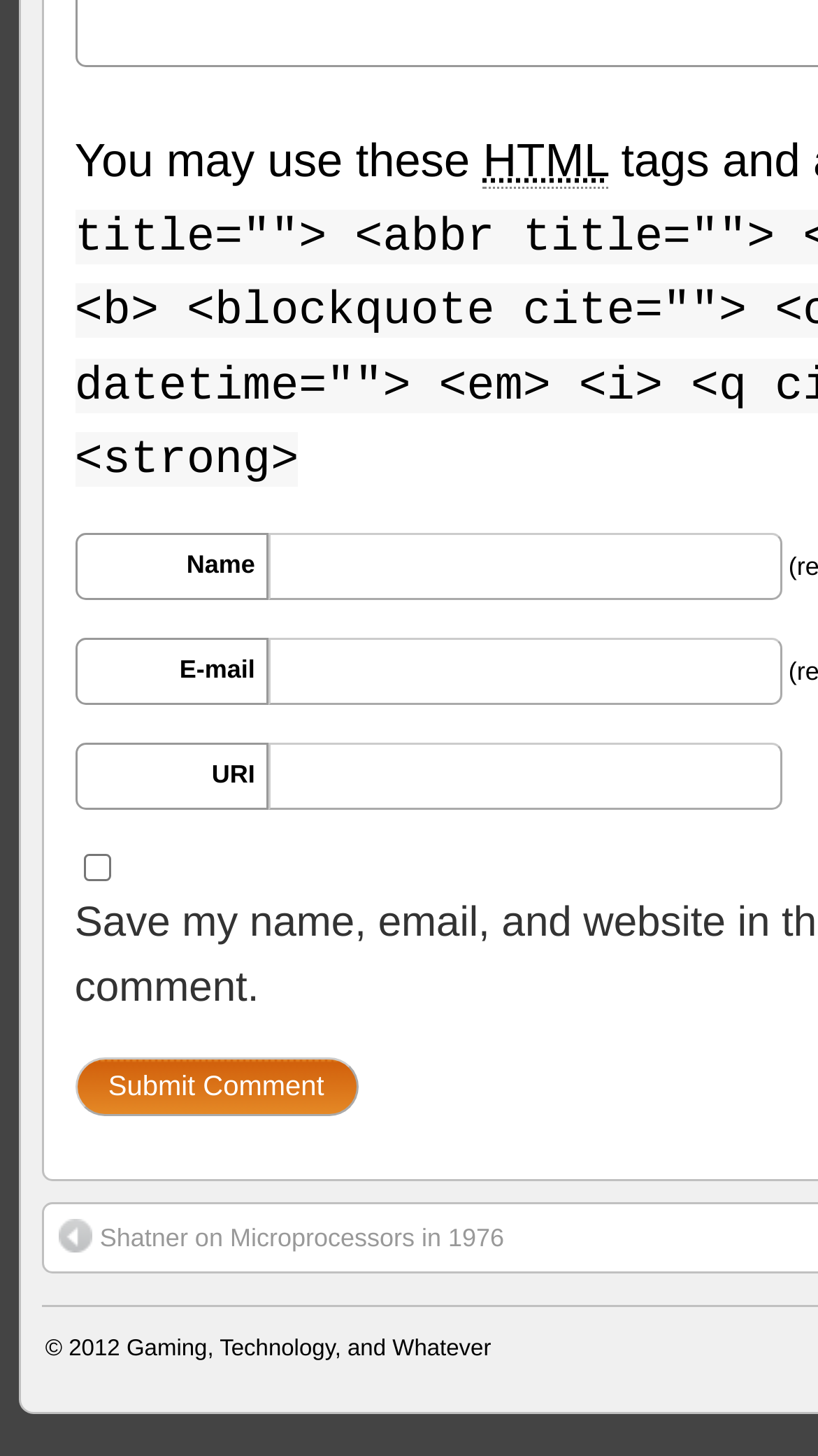From the element description Shatner on Microprocessors in 1976, predict the bounding box coordinates of the UI element. The coordinates must be specified in the format (top-left x, top-left y, bottom-right x, bottom-right y) and should be within the 0 to 1 range.

[0.071, 0.837, 0.616, 0.862]